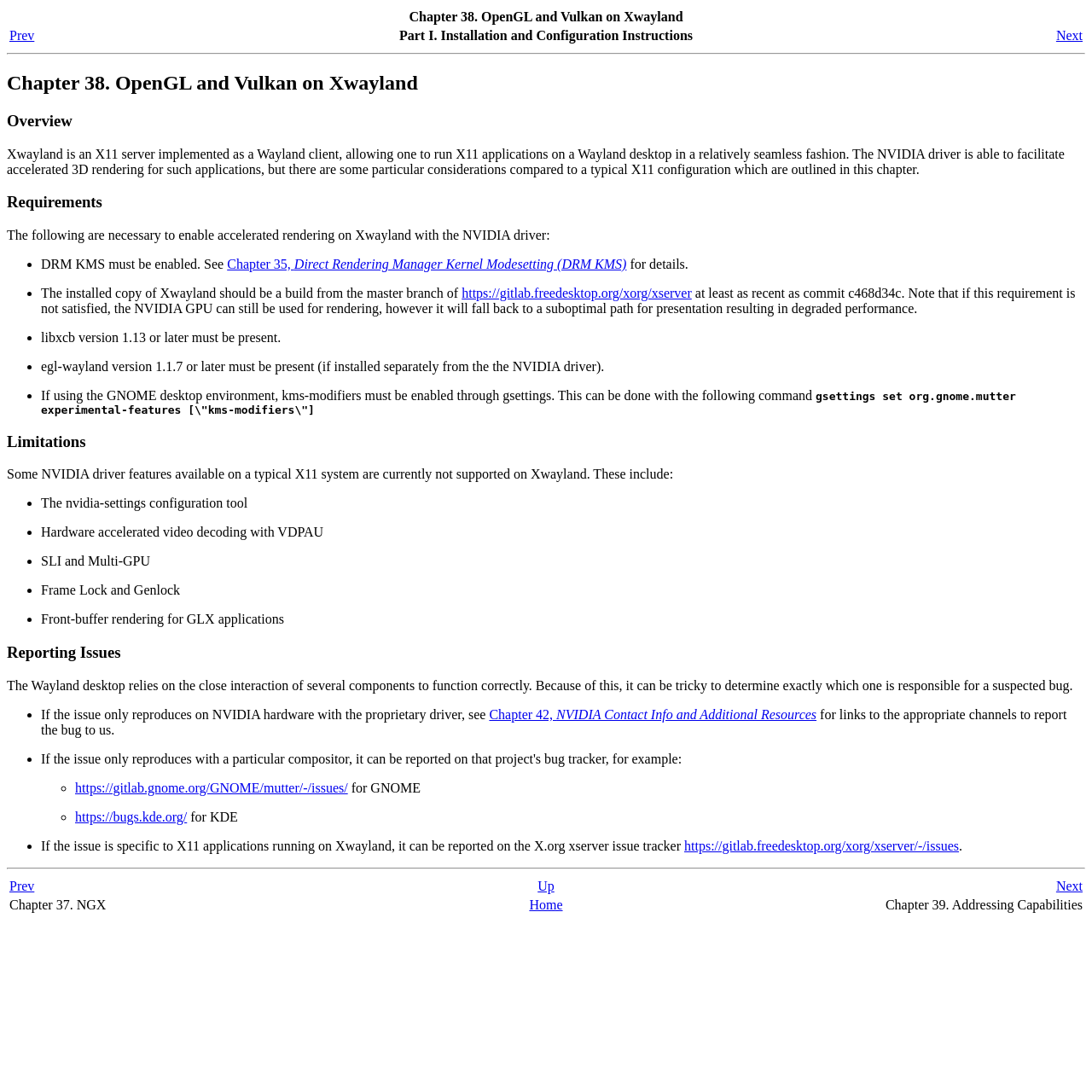Write a detailed summary of the webpage.

This webpage is about Chapter 38 of a documentation, specifically focusing on OpenGL and Vulkan on Xwayland. At the top, there is a navigation header with links to previous and next chapters, as well as a part title "Part I. Installation and Configuration Instructions". 

Below the navigation header, there is a horizontal separator, followed by a heading that repeats the chapter title. The main content of the page is divided into several sections, including "Overview", "Requirements", "Limitations", and "Reporting Issues". 

In the "Overview" section, there is a paragraph of text that explains the concept of Xwayland and how the NVIDIA driver facilitates accelerated 3D rendering for X11 applications on a Wayland desktop.

The "Requirements" section lists four necessary conditions to enable accelerated rendering on Xwayland with the NVIDIA driver, including enabling DRM KMS, using a recent build of Xwayland, having libxcb version 1.13 or later, and having egl-wayland version 1.1.7 or later.

The "Limitations" section lists four NVIDIA driver features that are not supported on Xwayland, including the nvidia-settings configuration tool, hardware accelerated video decoding with VDPAU, SLI and Multi-GPU, and Frame Lock and Genlock.

The "Reporting Issues" section provides guidance on how to report suspected bugs, depending on whether the issue is specific to NVIDIA hardware, GNOME, KDE, or X11 applications running on Xwayland. 

At the bottom of the page, there is a navigation footer with links to previous and next chapters, as well as links to the top of the page and the home page.